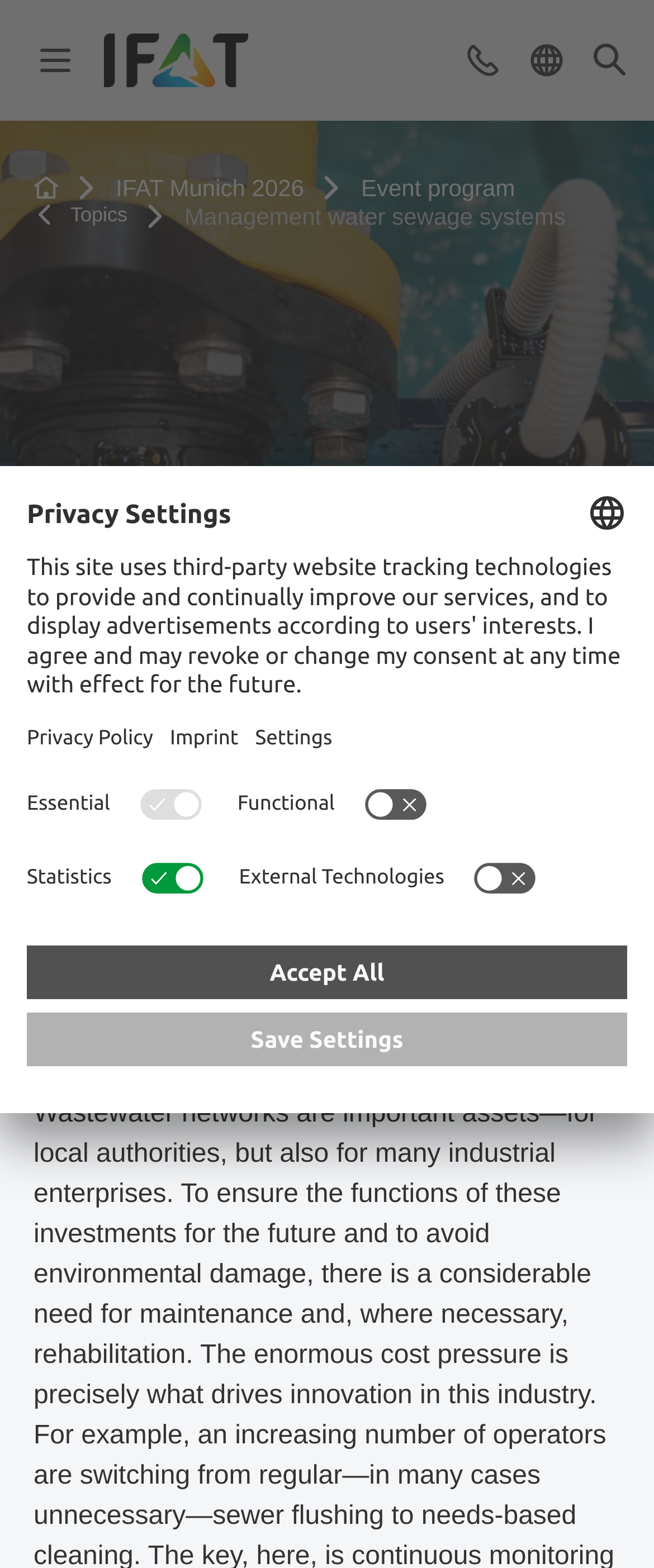Refer to the image and provide an in-depth answer to the question: 
How many switches are there in the 'Privacy Settings' dialog?

I counted the number of switch elements in the 'Privacy Settings' dialog, which are 'Essential', 'Functional', 'Statistics', and 'External Technologies', totaling 4 switches.